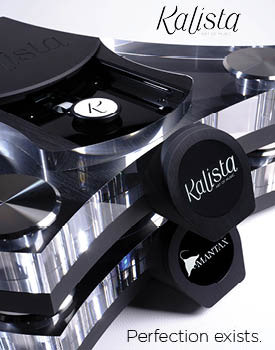Describe all the elements visible in the image meticulously.

This striking image showcases a high-end audio product from Kalista, a brand renowned for its luxurious and meticulously crafted audiophile equipment. The intricate design, featuring glossy black surfaces and a sophisticated geometric structure, speaks to the premium quality and aesthetic appeal that Kalista is known for. Prominently displayed is the Kalista logo, emphasizing the brand's commitment to excellence in audio performance. Beneath the logo, the tagline "Perfection exists" encapsulates the brand's philosophy, inviting music lovers and audiophiles alike to experience the pinnacle of sound quality. This image reflects not only advanced technology but also a dedication to artistry in the world of high-fidelity audio equipment.